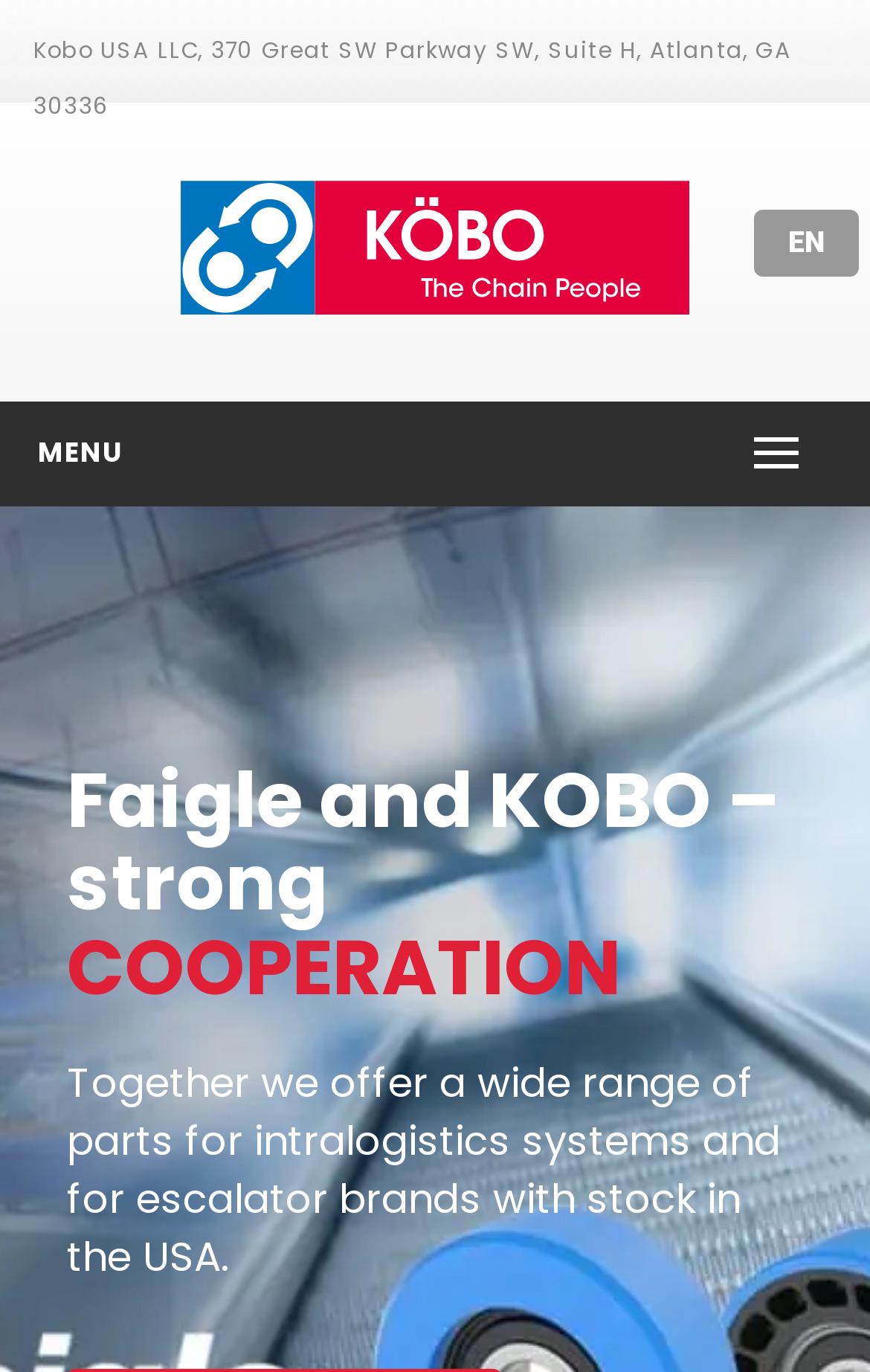What is the menu option?
Use the image to answer the question with a single word or phrase.

MENU